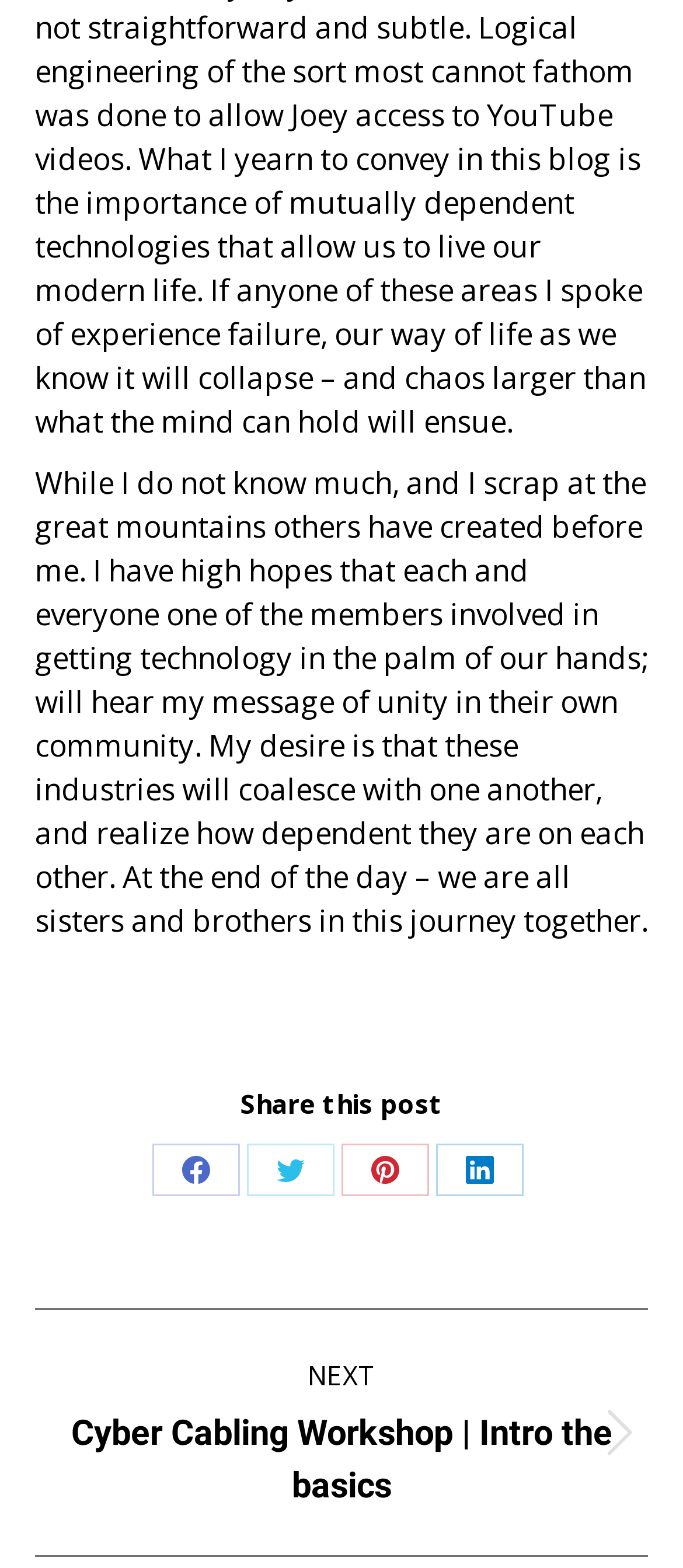Provide a short answer to the following question with just one word or phrase: How many social media platforms can you share this post on?

4